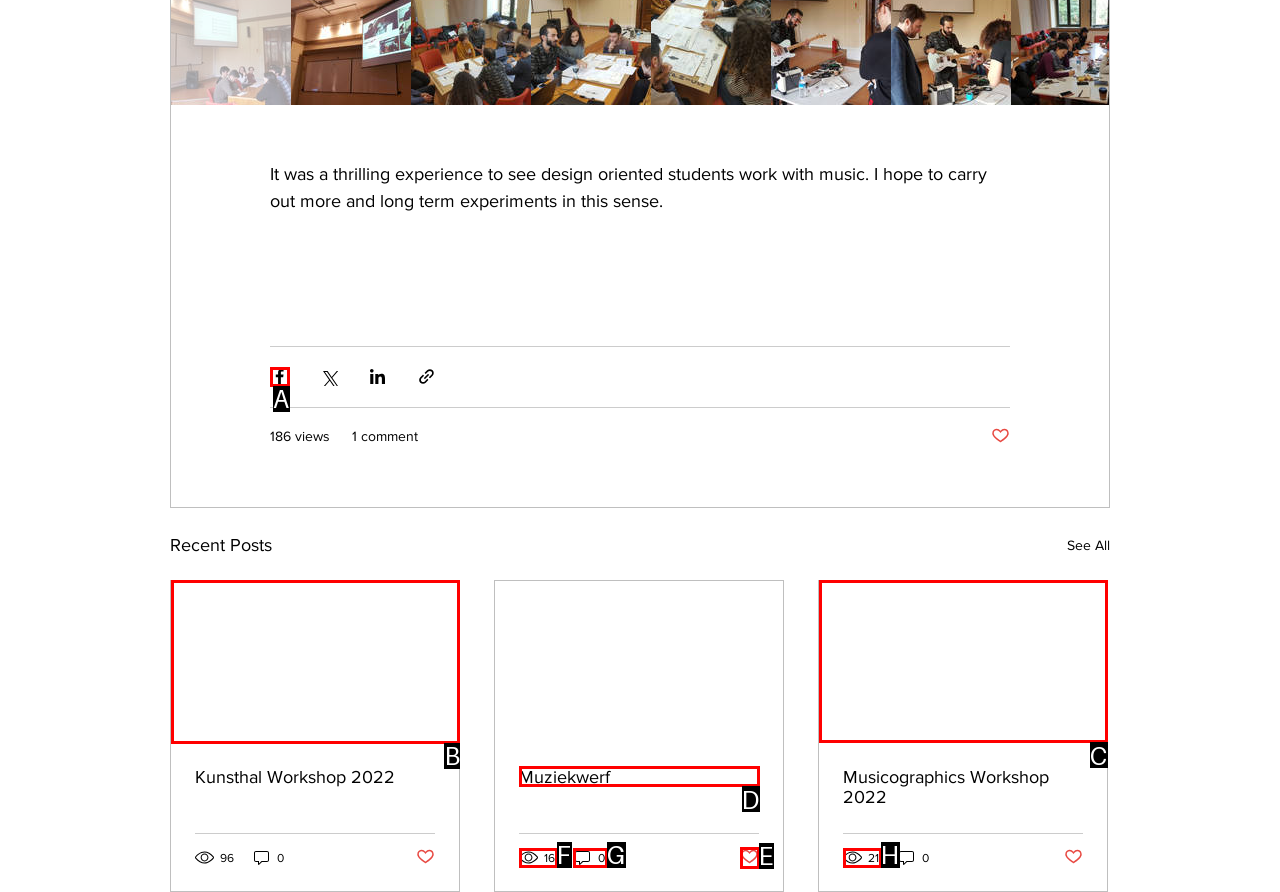Tell me the letter of the UI element to click in order to accomplish the following task: View post details
Answer with the letter of the chosen option from the given choices directly.

B